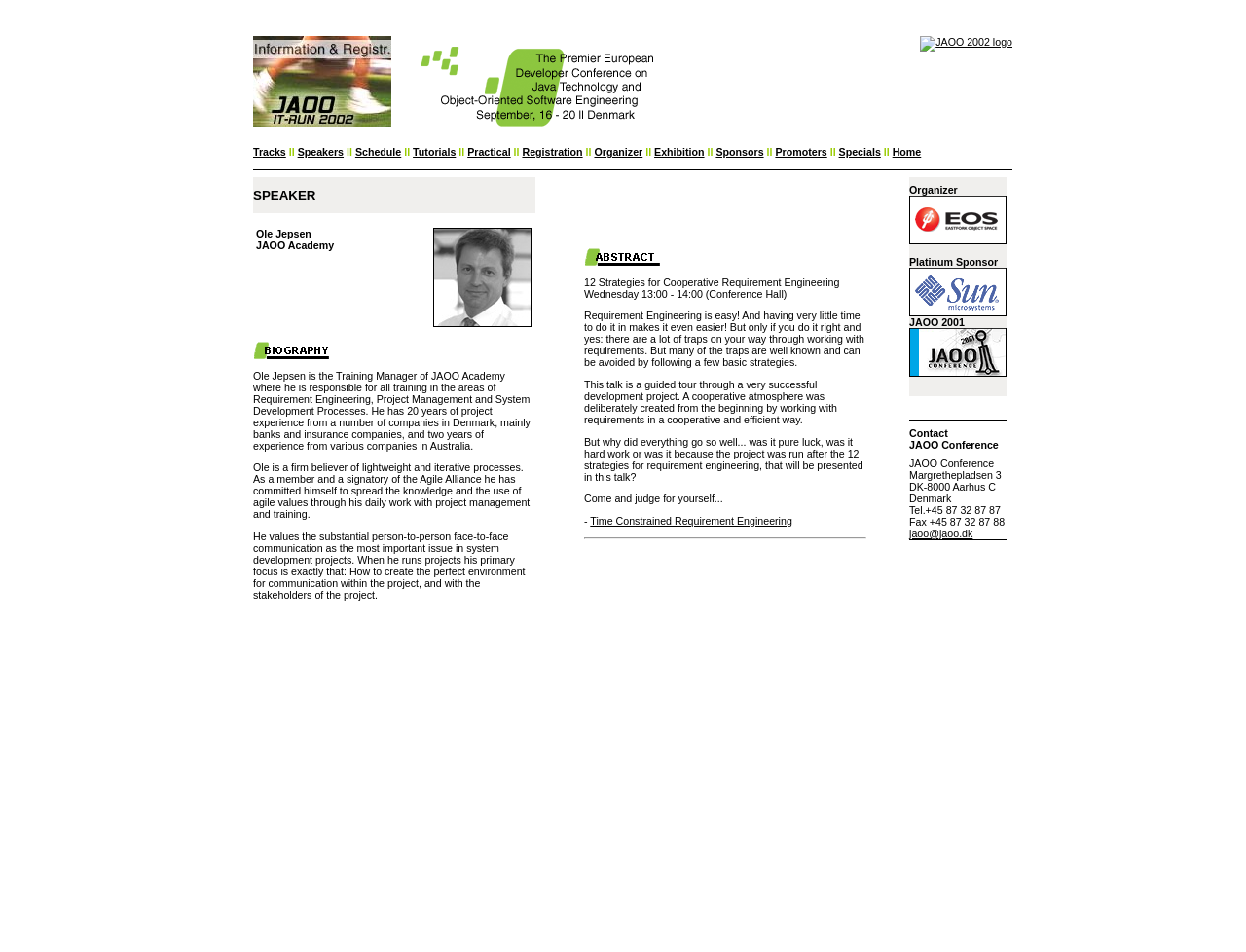Can you pinpoint the bounding box coordinates for the clickable element required for this instruction: "go to the Tracks page"? The coordinates should be four float numbers between 0 and 1, i.e., [left, top, right, bottom].

[0.203, 0.154, 0.23, 0.166]